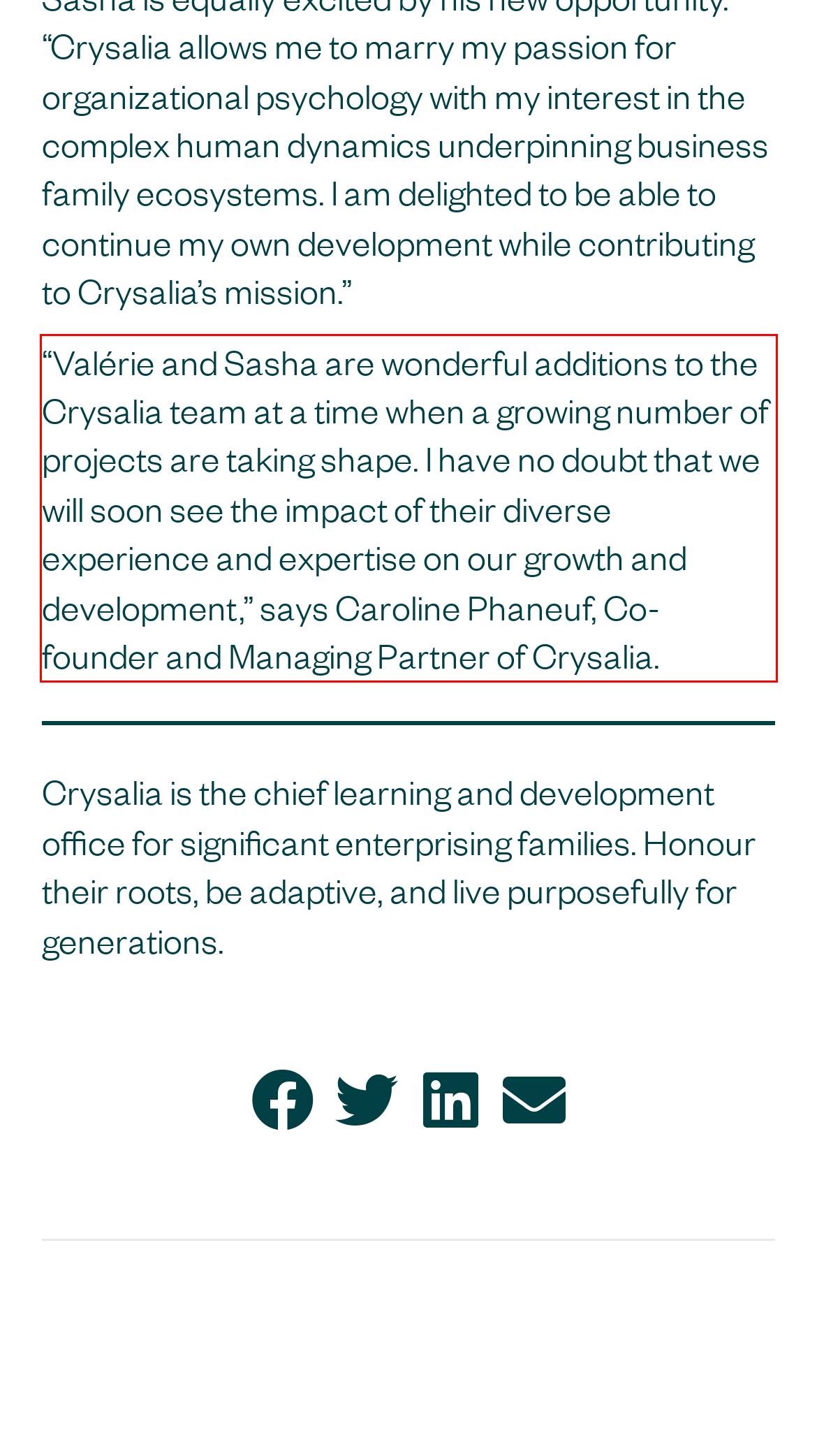Examine the screenshot of the webpage, locate the red bounding box, and perform OCR to extract the text contained within it.

“Valérie and Sasha are wonderful additions to the Crysalia team at a time when a growing number of projects are taking shape. I have no doubt that we will soon see the impact of their diverse experience and expertise on our growth and development,” says Caroline Phaneuf, Co-founder and Managing Partner of Crysalia.